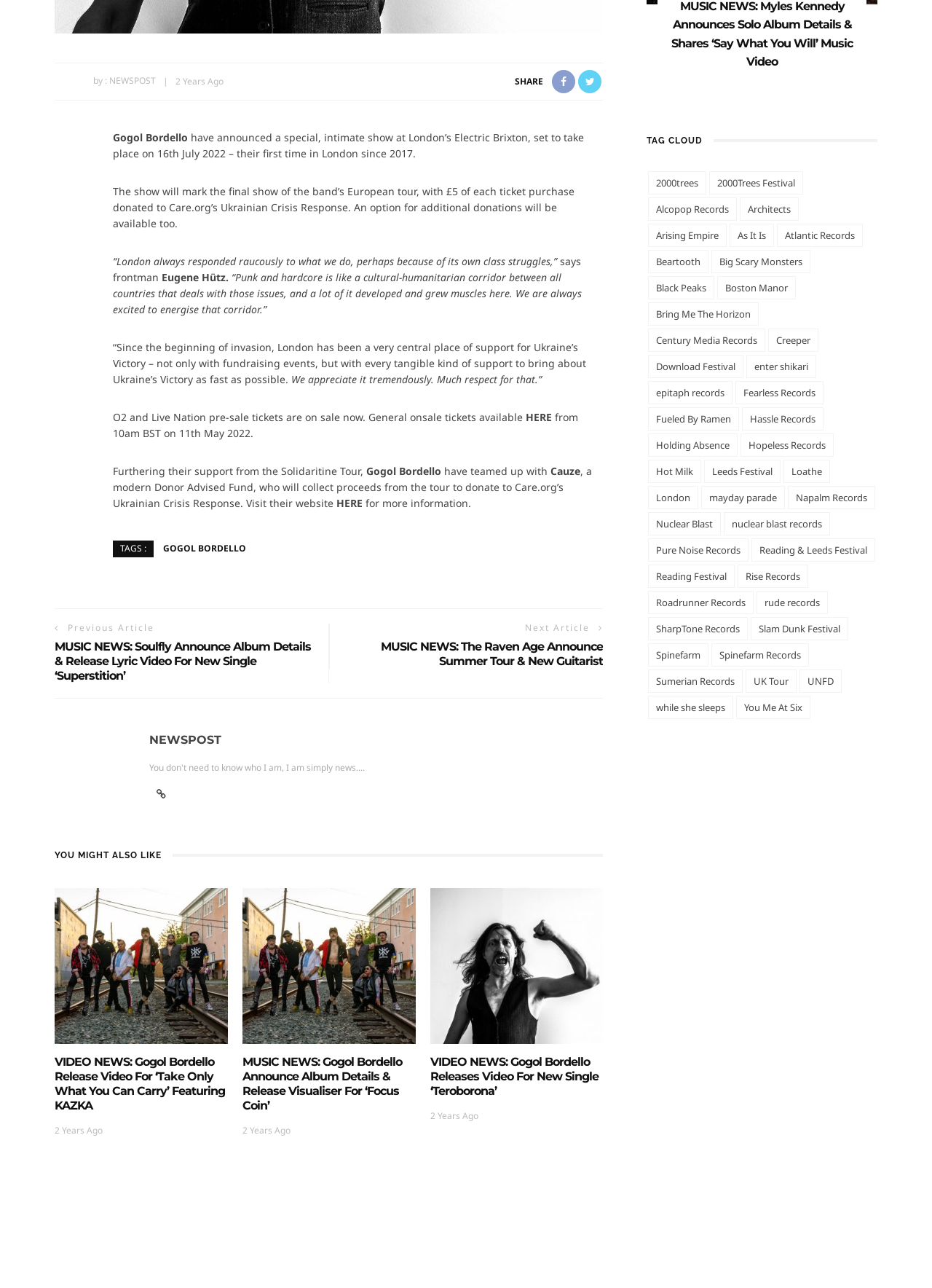Locate the bounding box coordinates of the element I should click to achieve the following instruction: "Click on the 'HERE' link to buy tickets".

[0.564, 0.319, 0.592, 0.329]